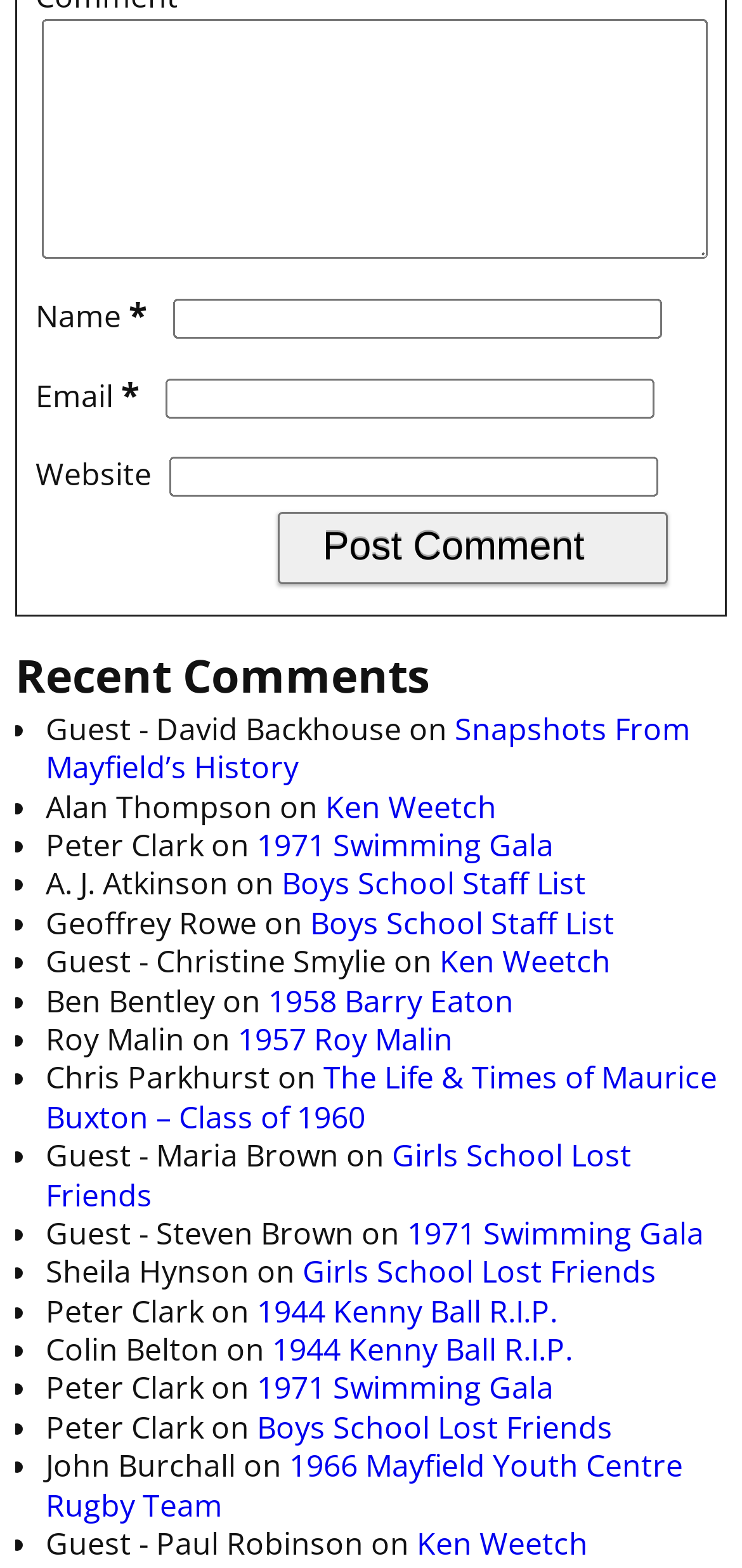Use a single word or phrase to answer this question: 
How many comments are there?

27